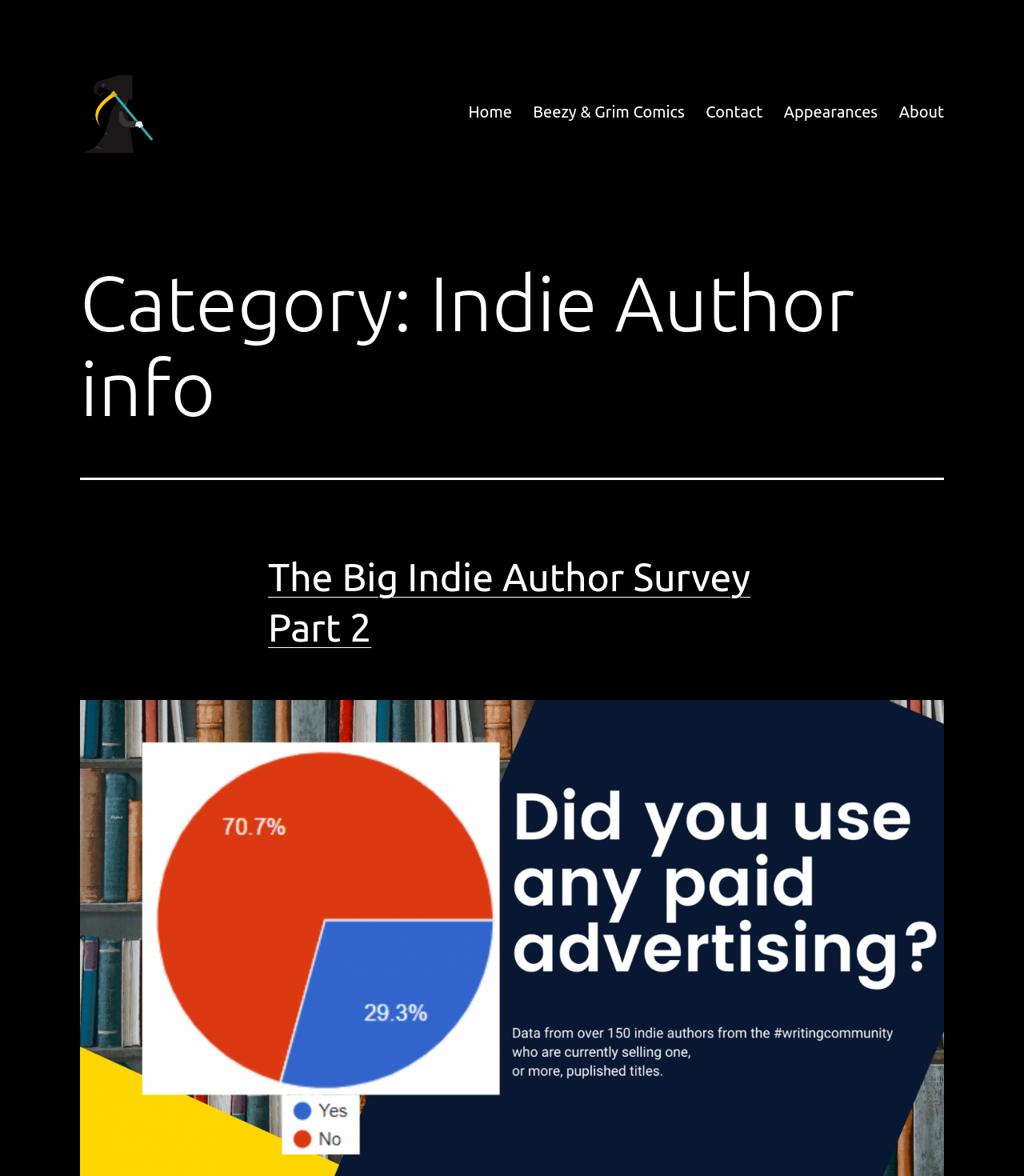Reply to the question with a single word or phrase:
What is the author's name?

Ross Young